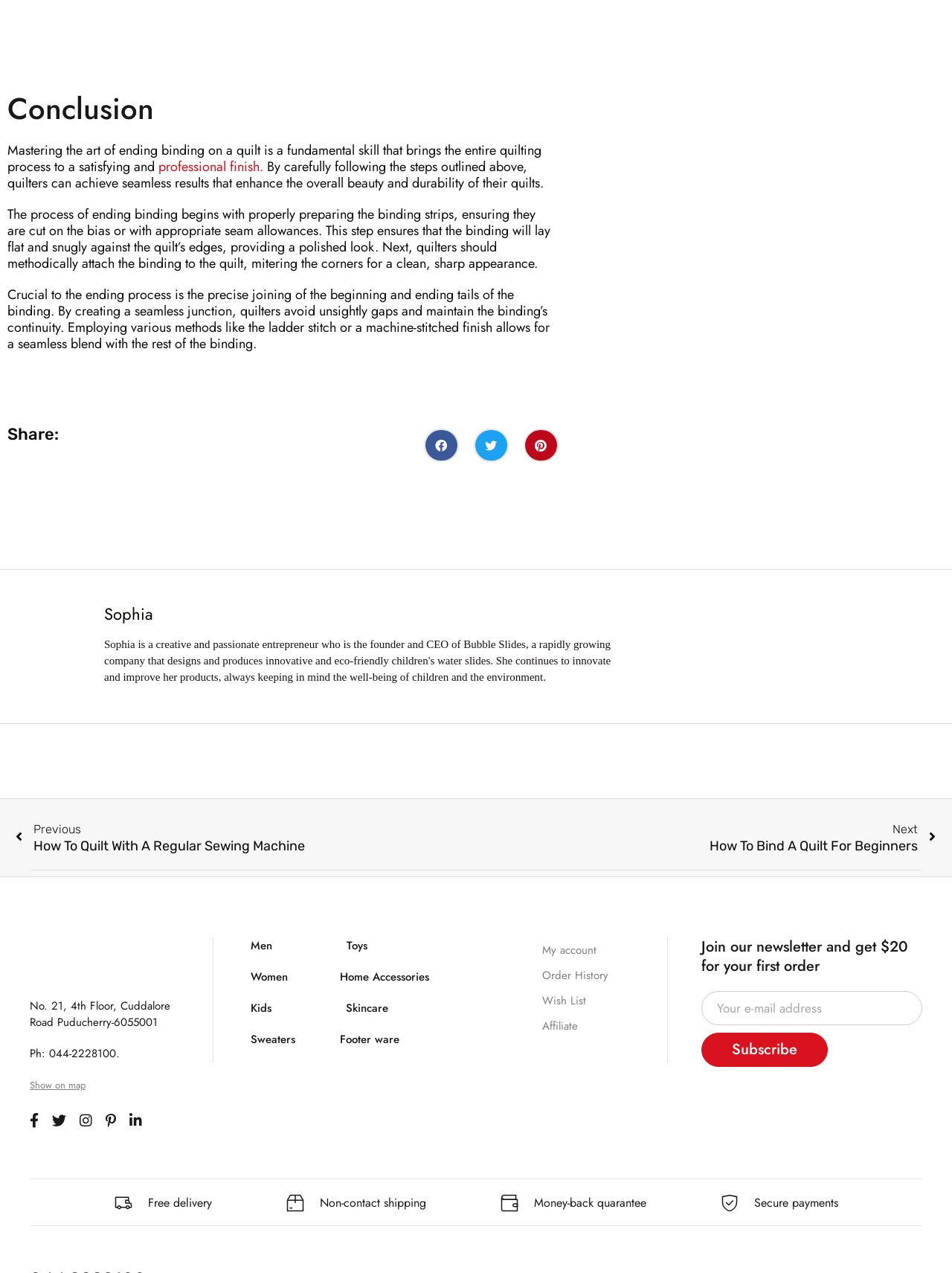Please specify the bounding box coordinates of the clickable region to carry out the following instruction: "Share on facebook". The coordinates should be four float numbers between 0 and 1, in the format [left, top, right, bottom].

[0.445, 0.337, 0.482, 0.363]